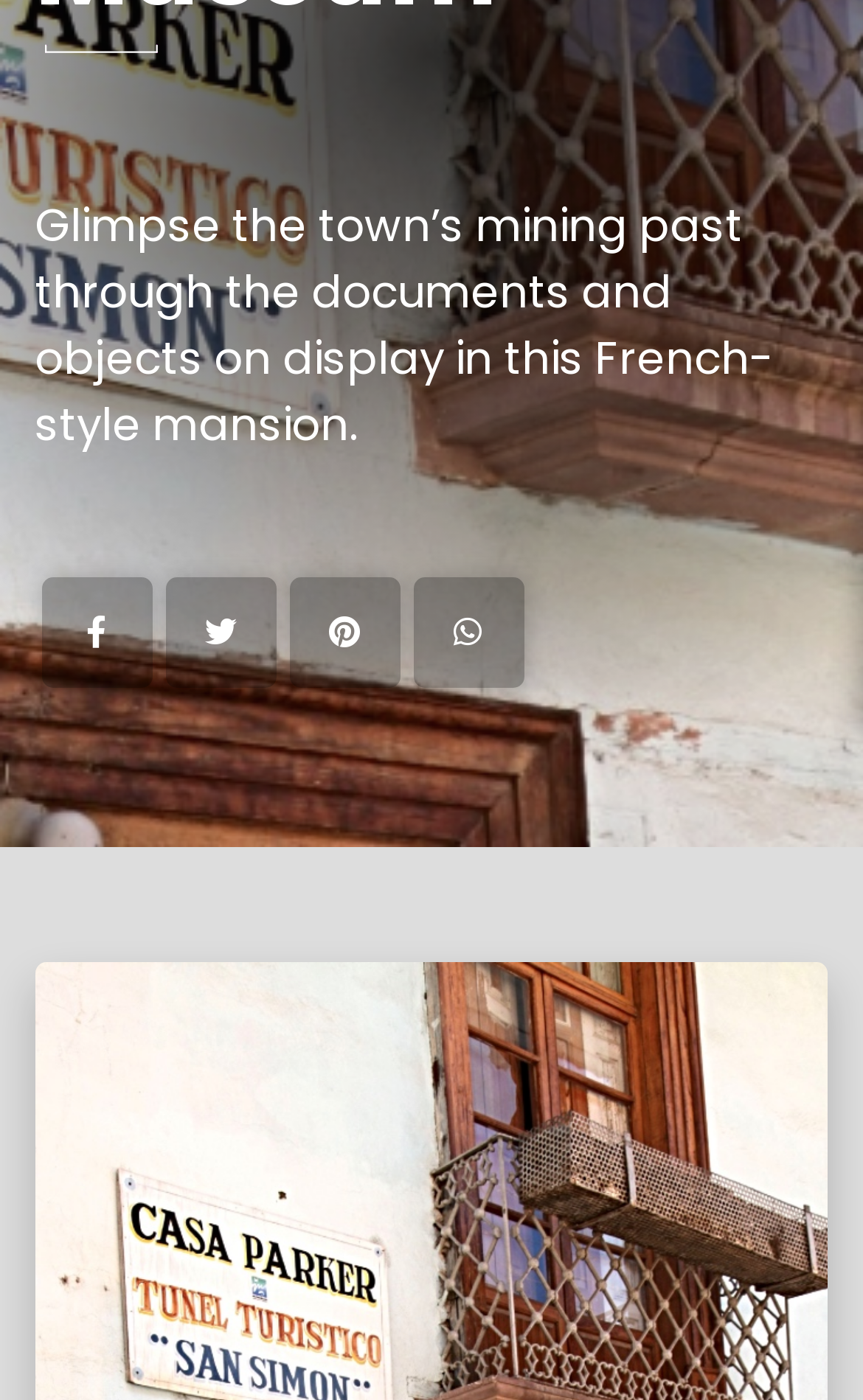Determine the bounding box coordinates of the UI element that matches the following description: "title="Compartir en Facebook"". The coordinates should be four float numbers between 0 and 1 in the format [left, top, right, bottom].

[0.048, 0.413, 0.176, 0.492]